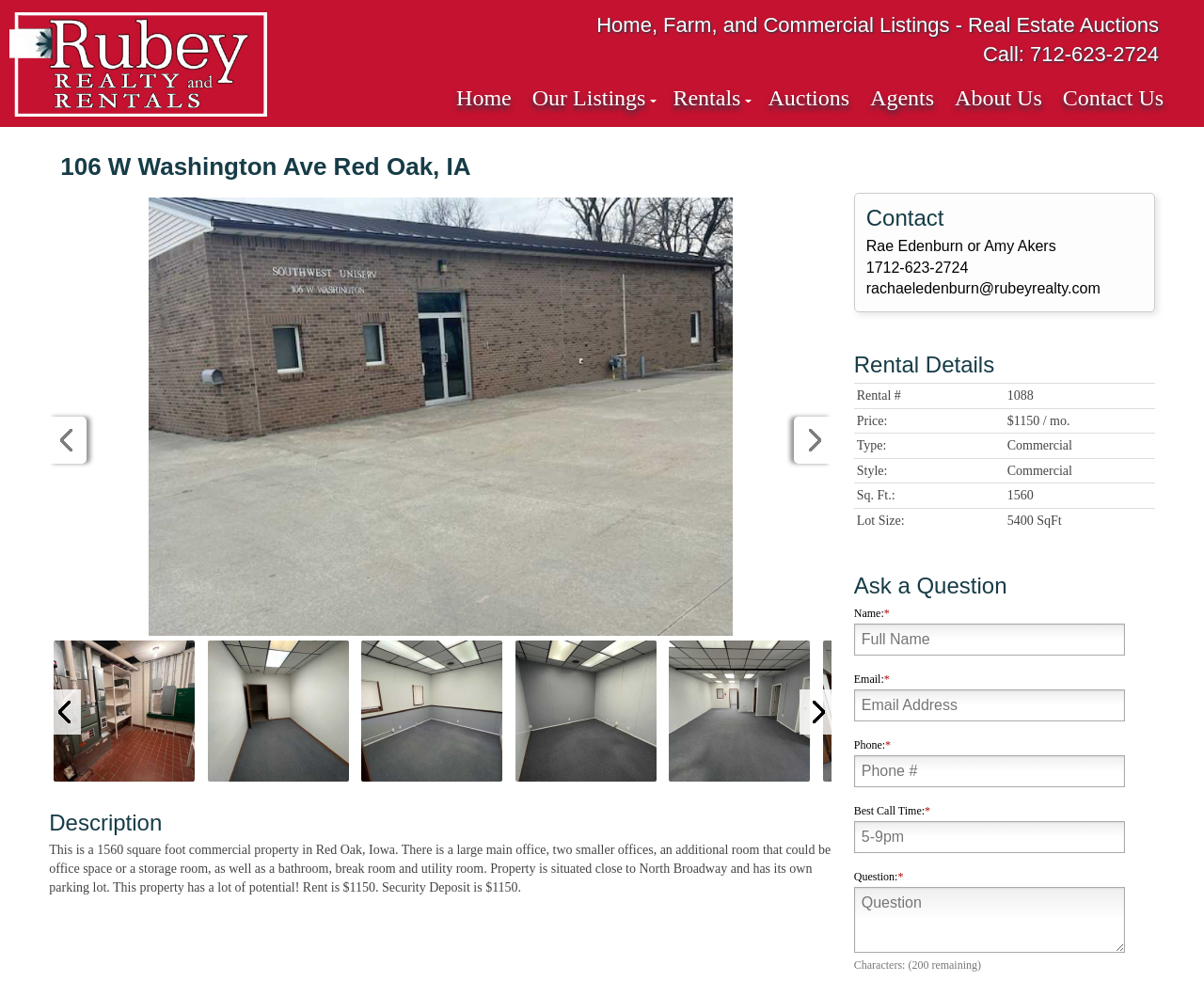What is the address of the commercial property?
Answer the question with a detailed and thorough explanation.

I found the address by looking at the heading element on the webpage, which states '106 W Washington Ave Red Oak, IA'.